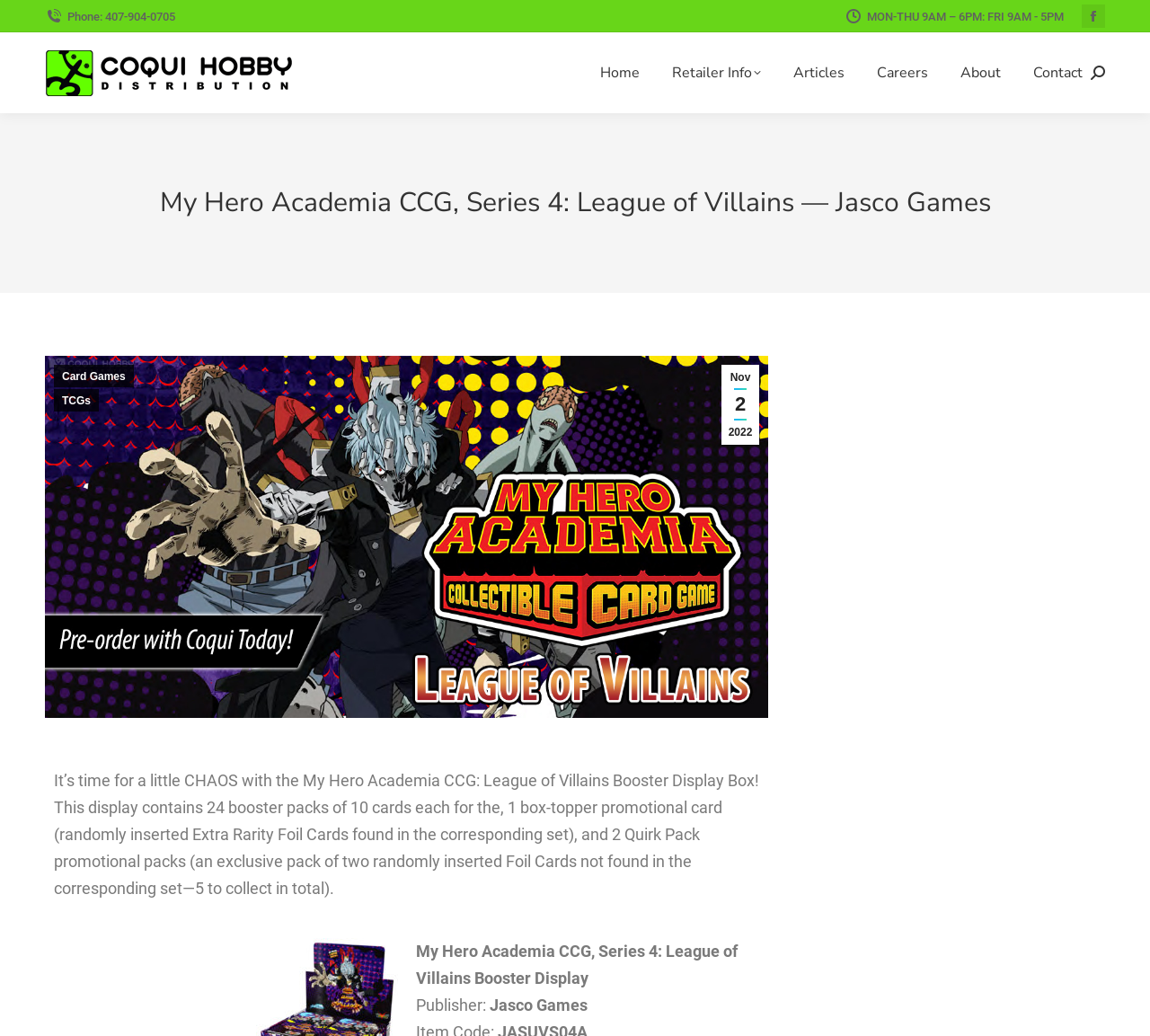Please reply to the following question using a single word or phrase: 
What is the phone number?

407-904-0705